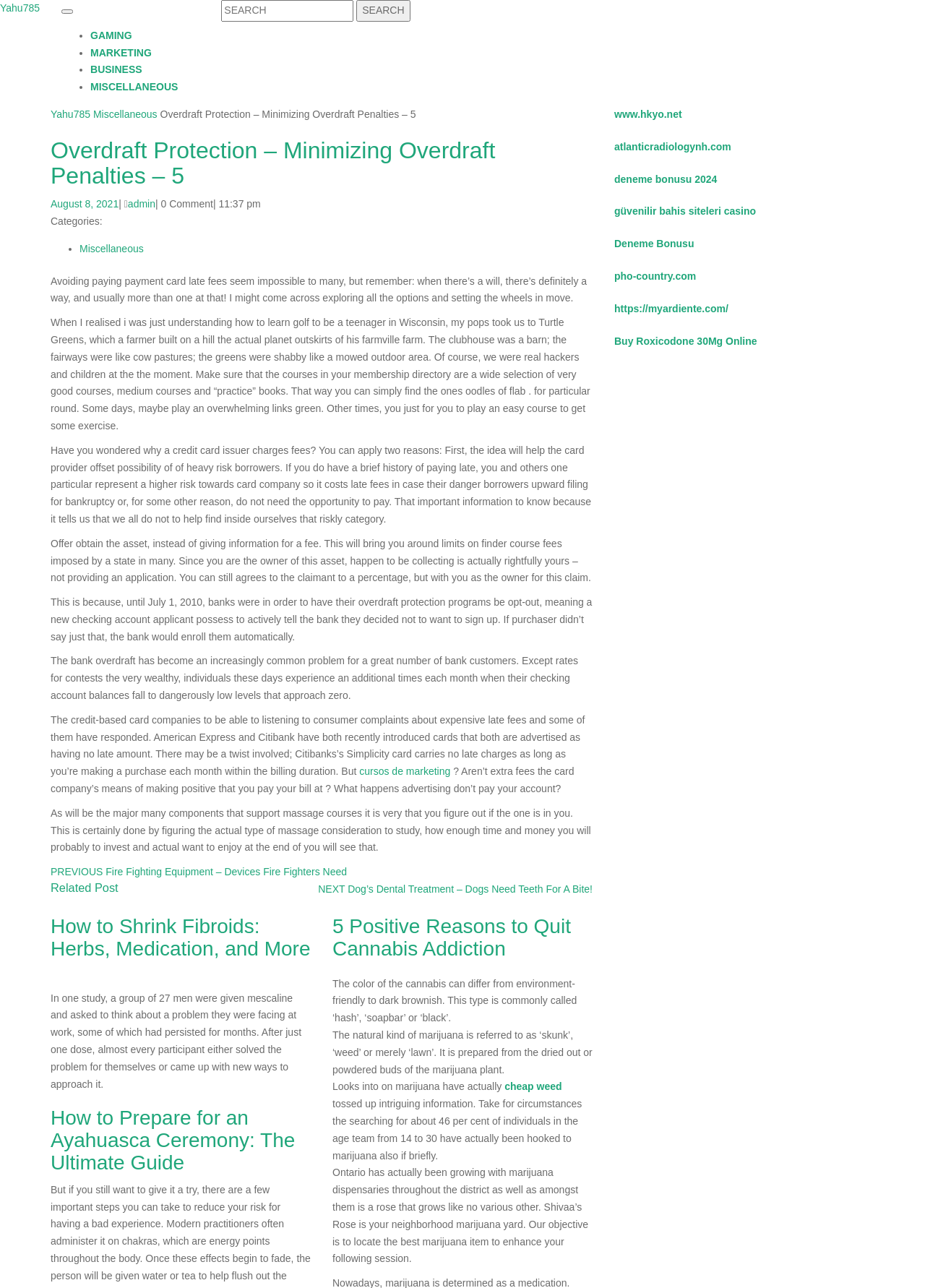What type of information is presented in the section with the heading 'Post navigation'?
Based on the image, provide your answer in one word or phrase.

Links to previous and next posts